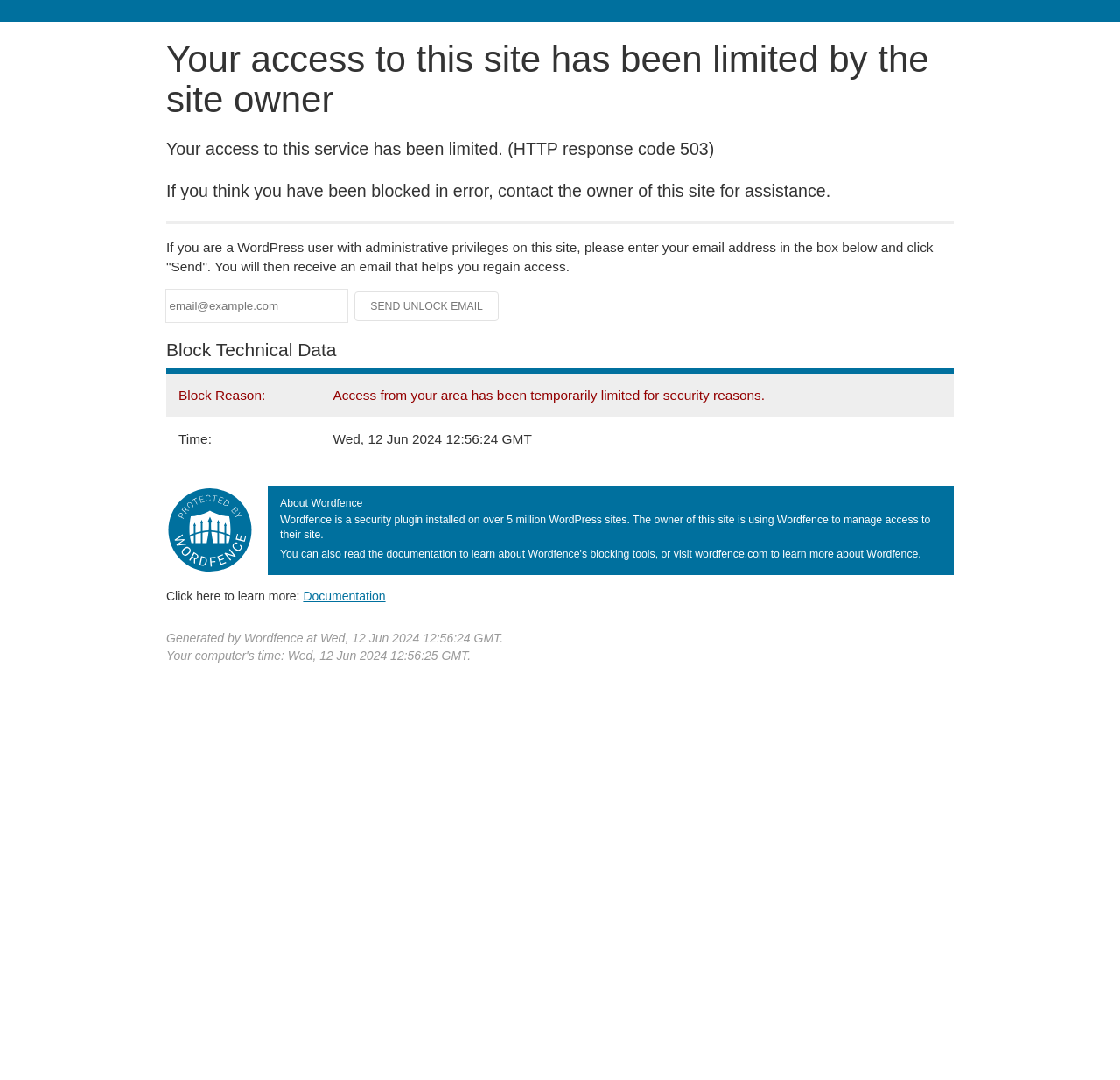What is the reason for the site access limitation? Observe the screenshot and provide a one-word or short phrase answer.

Security reasons